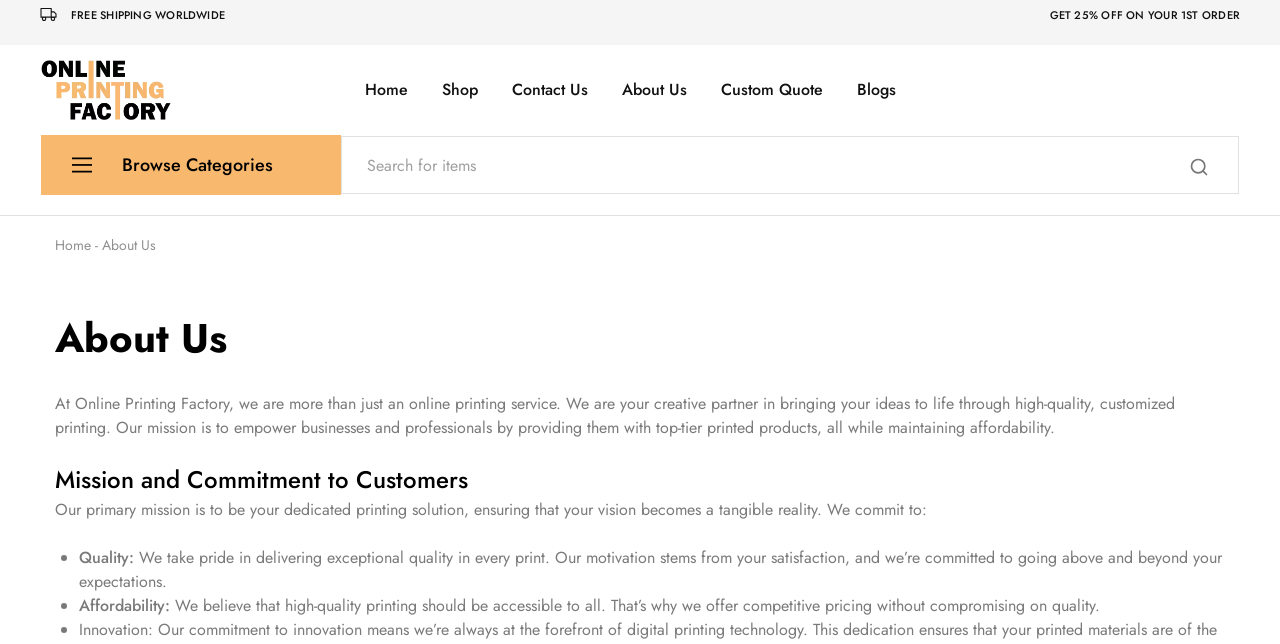Please answer the following question using a single word or phrase: 
How does the company ensure affordability?

Competitive pricing